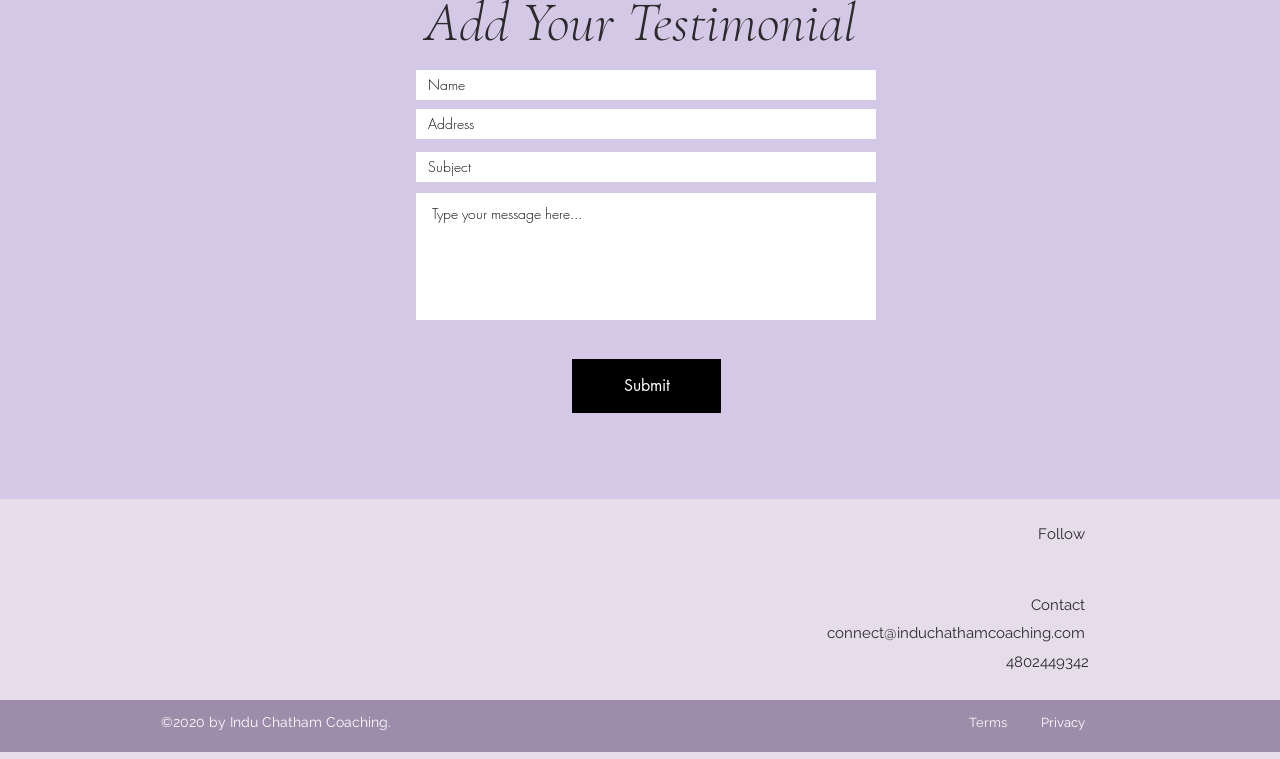Indicate the bounding box coordinates of the element that needs to be clicked to satisfy the following instruction: "Click the submit button". The coordinates should be four float numbers between 0 and 1, i.e., [left, top, right, bottom].

[0.447, 0.473, 0.563, 0.544]